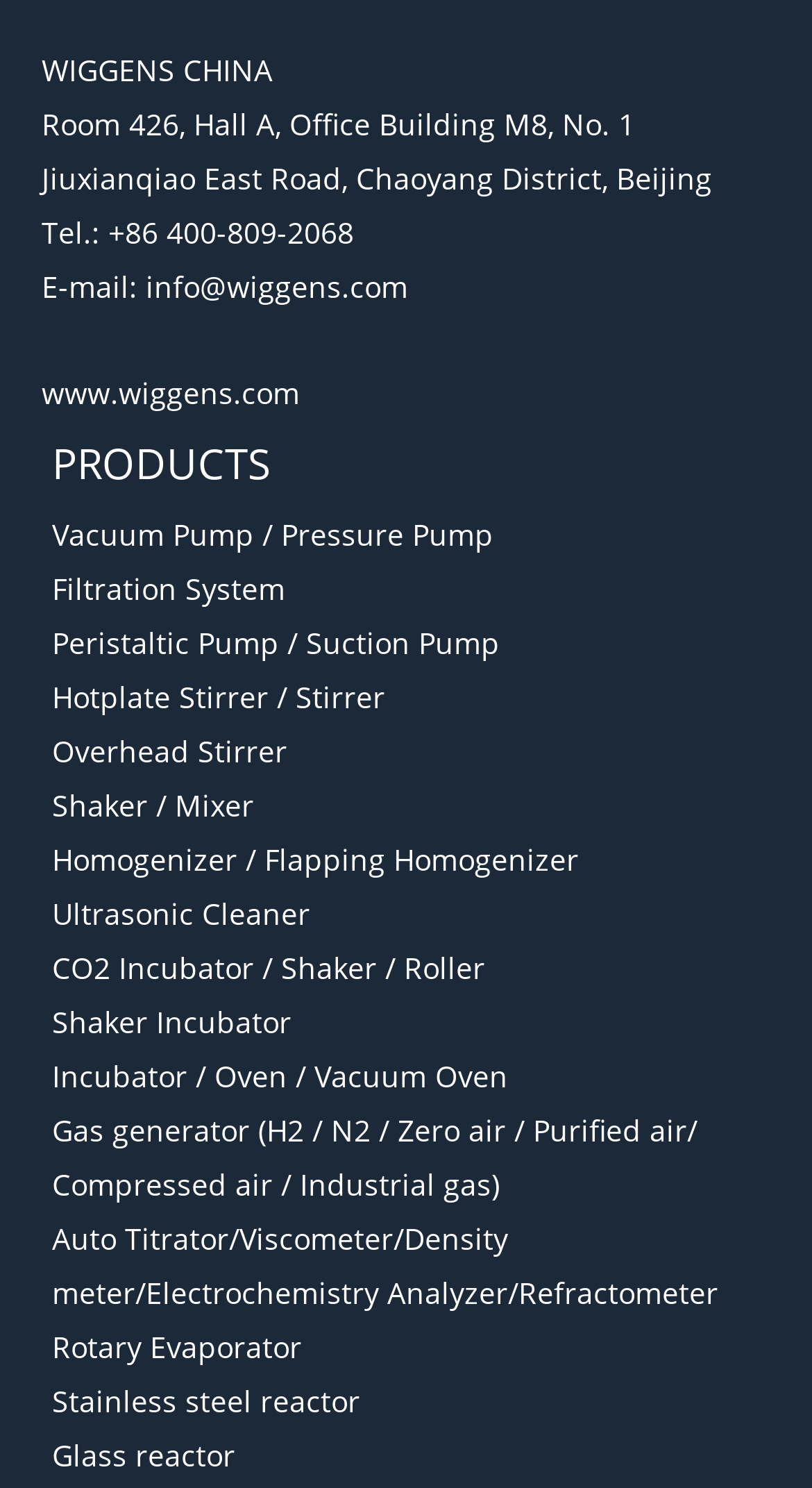Please find the bounding box coordinates of the clickable region needed to complete the following instruction: "Go to PRODUCTS". The bounding box coordinates must consist of four float numbers between 0 and 1, i.e., [left, top, right, bottom].

[0.064, 0.293, 0.333, 0.331]